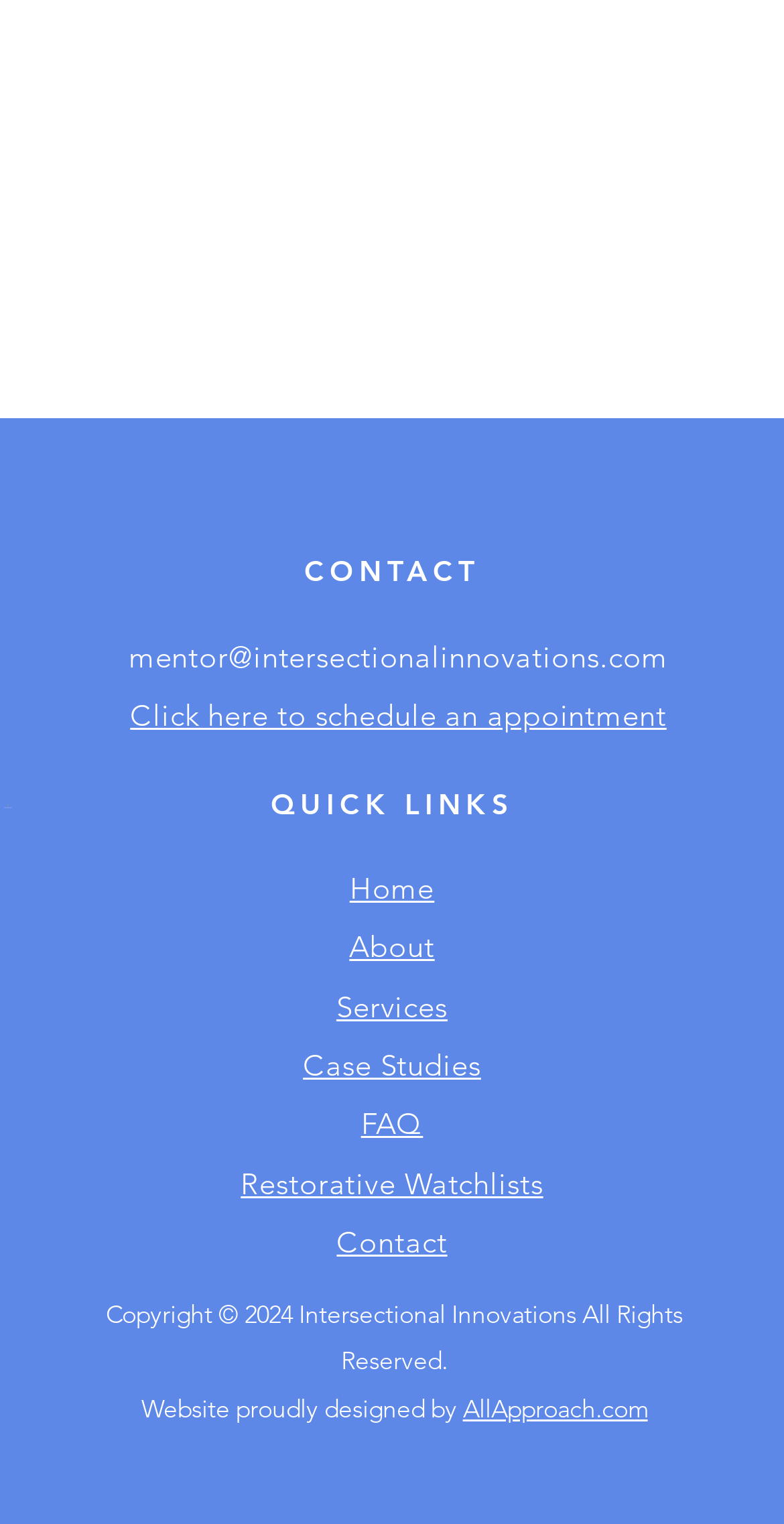Use one word or a short phrase to answer the question provided: 
How many social media links are there?

2